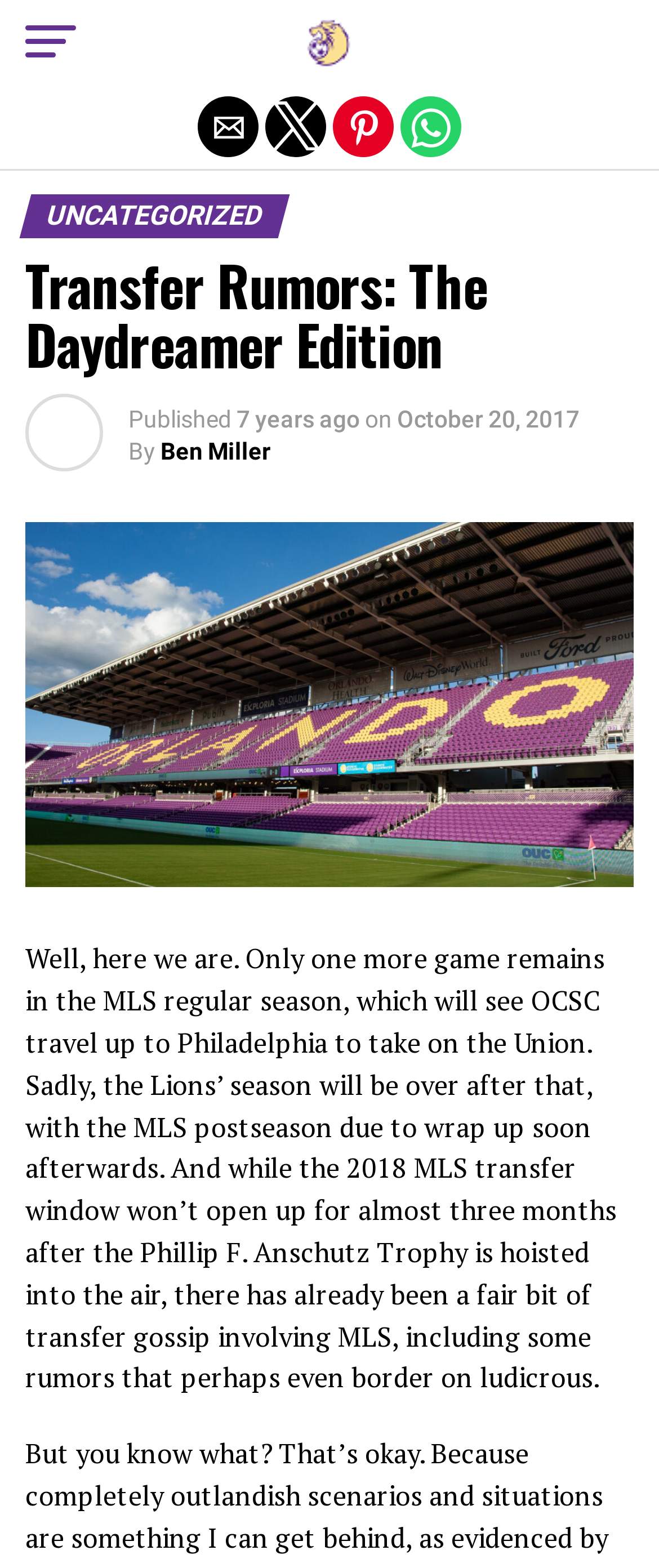What is the date of the article?
Refer to the screenshot and deliver a thorough answer to the question presented.

I found the date by looking at the time element with the text 'October 20, 2017', which is located below the heading 'Transfer Rumors: The Daydreamer Edition'.